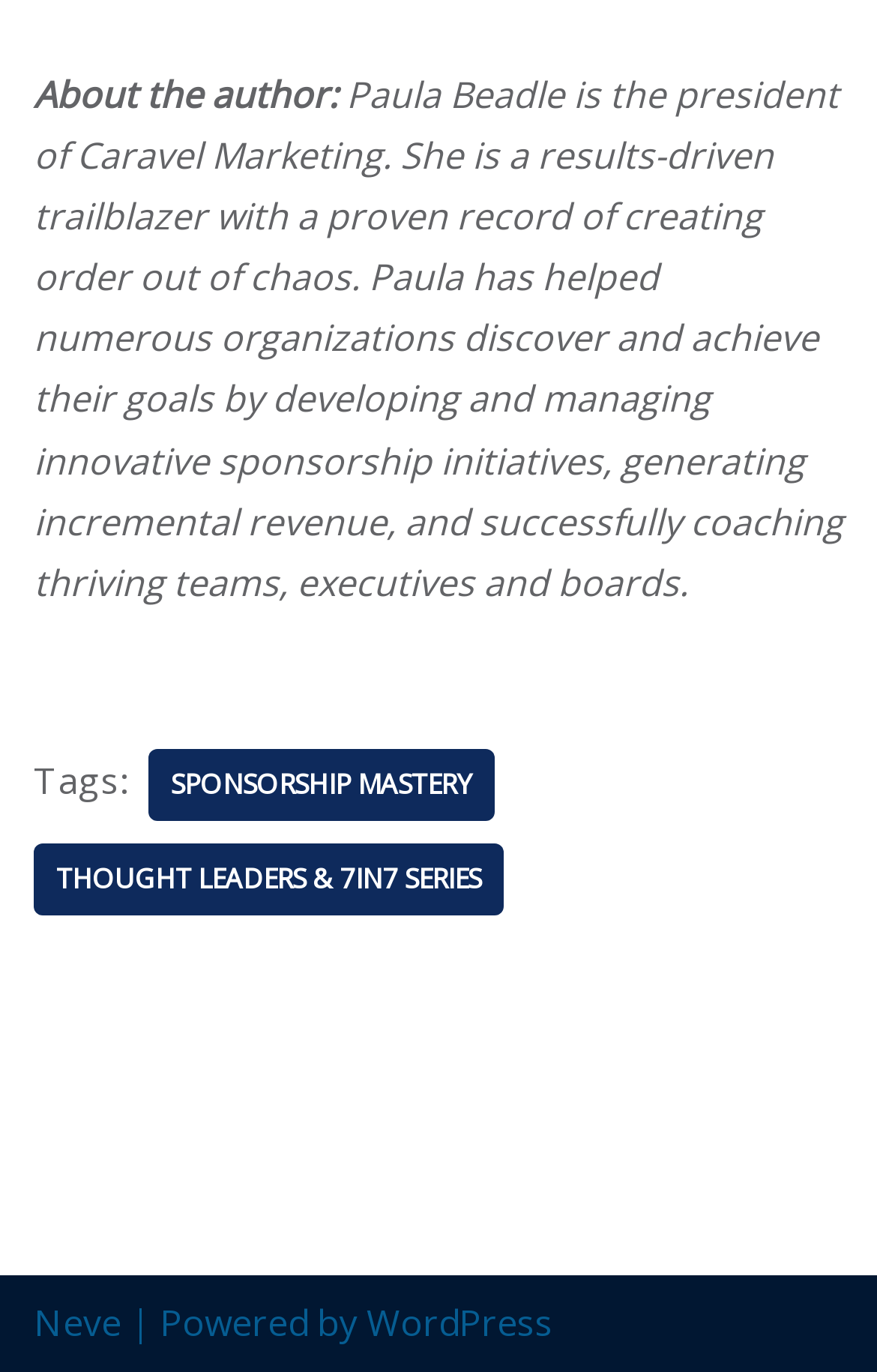Provide a short answer using a single word or phrase for the following question: 
What is the profession of the author?

Trailblazer